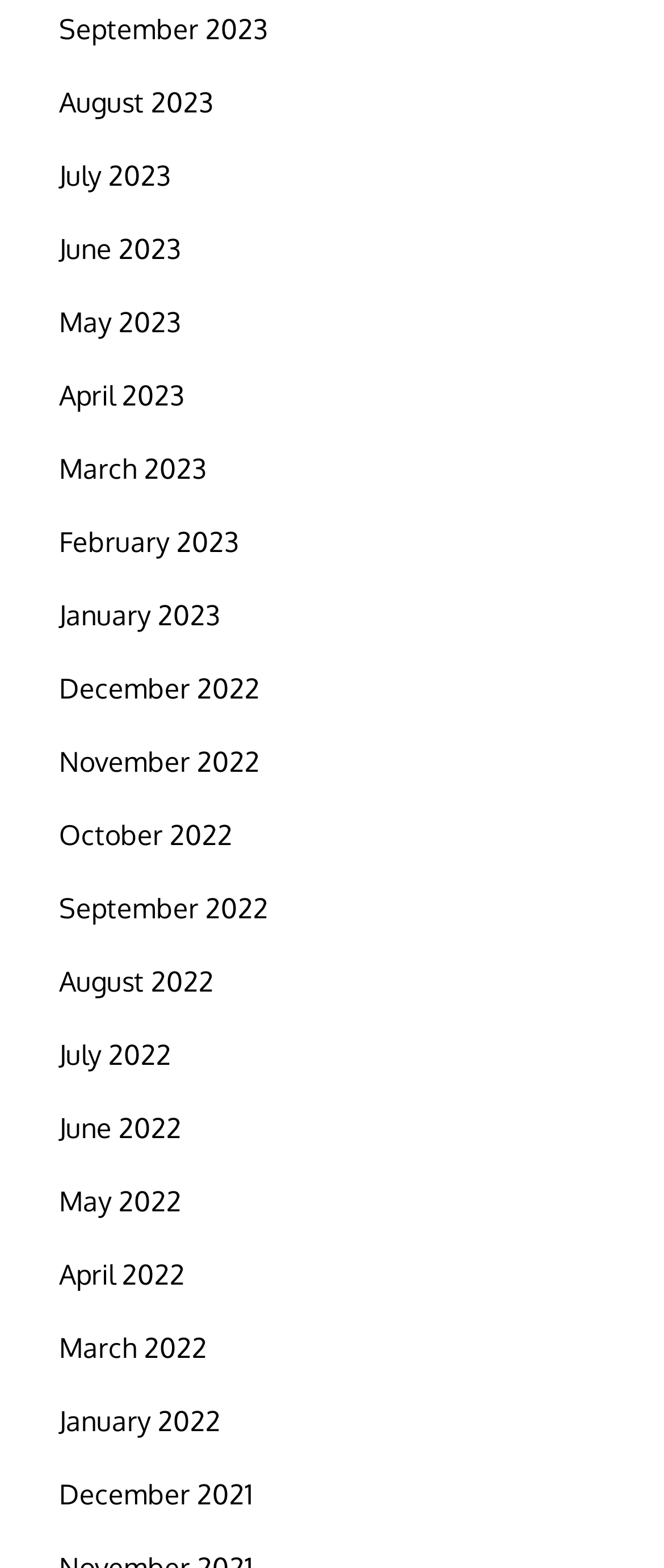What is the pattern of the months listed? Refer to the image and provide a one-word or short phrase answer.

Monthly archives